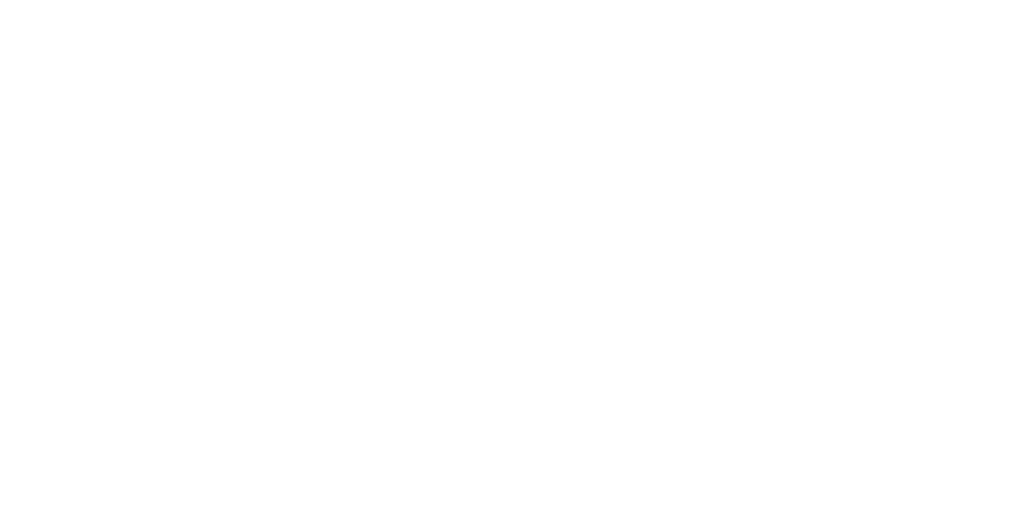What is linked to initiatives like doubling farmers' income?
Answer the question with a thorough and detailed explanation.

The imperative for informed decision-making in agricultural policies and practices is linked to initiatives like doubling farmers' income, which is expected to enhance food production and consumption strategies, ultimately addressing hunger-related issues and improving food security in countries like India.